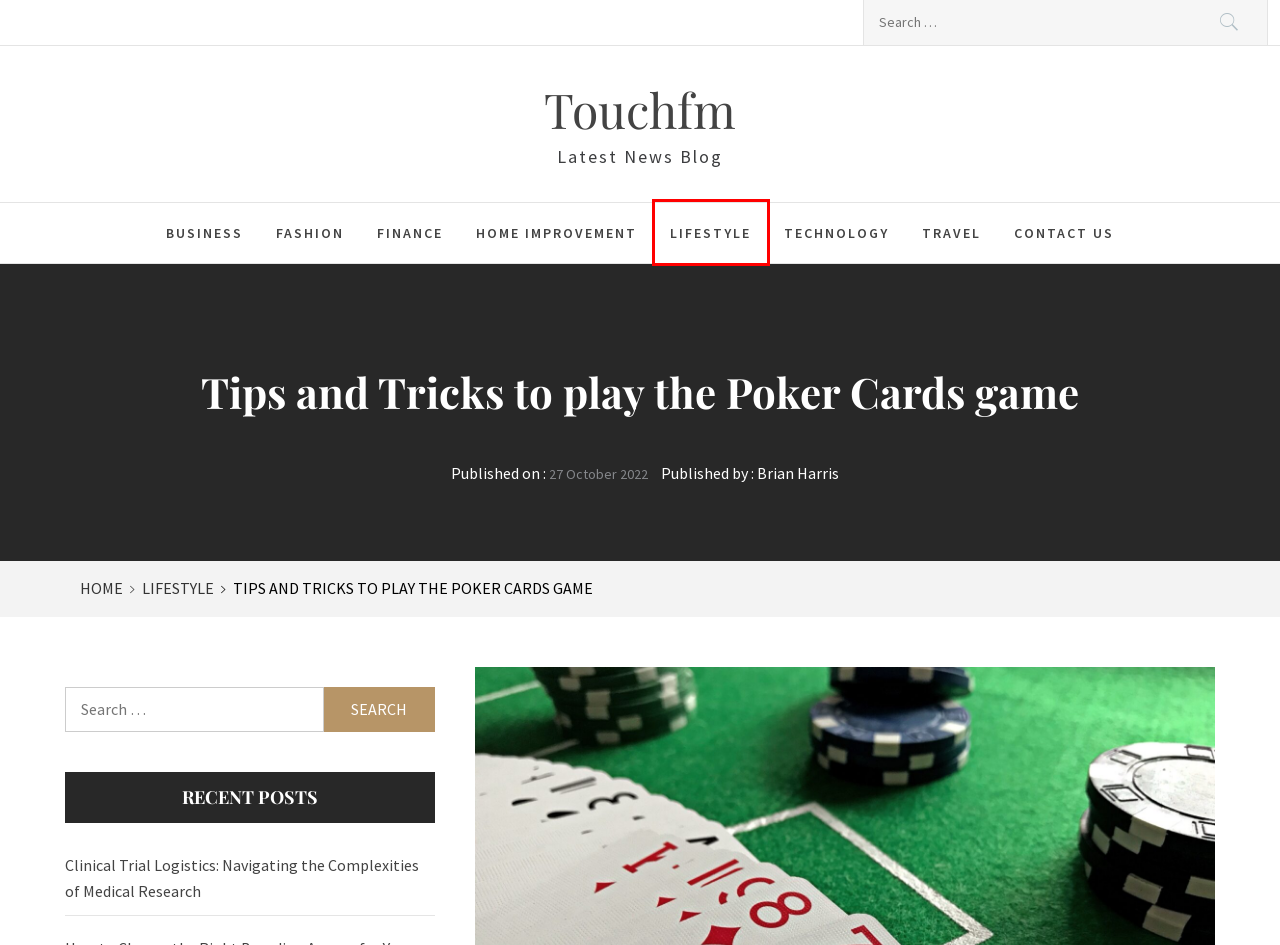With the provided webpage screenshot containing a red bounding box around a UI element, determine which description best matches the new webpage that appears after clicking the selected element. The choices are:
A. Contact Us - Touchfm
B. Lifestyle Archives - Touchfm
C. Finance Archives - Touchfm
D. Brian Harris, Author at Touchfm
E. Travel Archives - Touchfm
F. Clinical Trial Logistics - Touchfm
G. Technology Archives - Touchfm
H. Touchfm - Latest News Blog

B